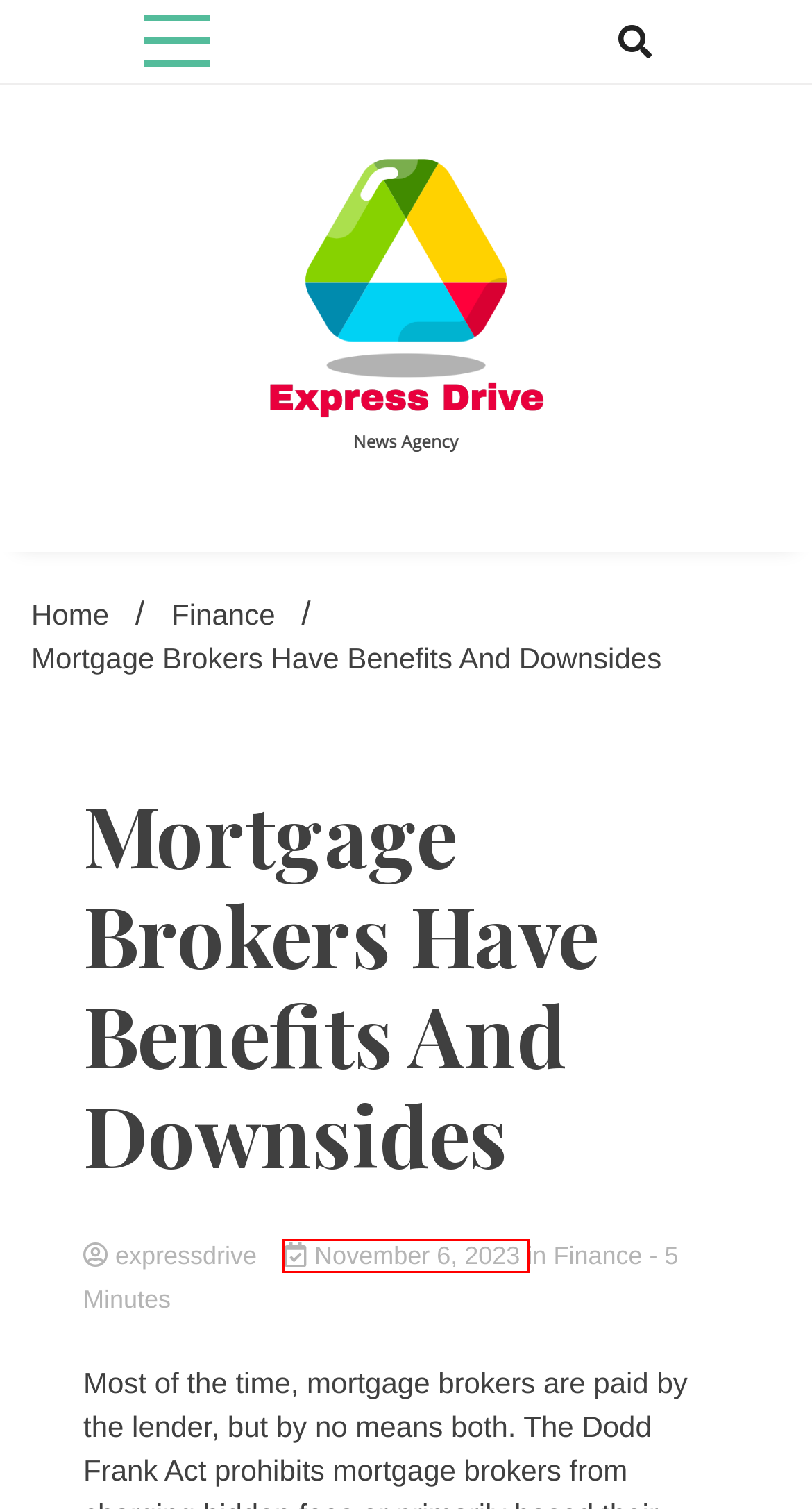You see a screenshot of a webpage with a red bounding box surrounding an element. Pick the webpage description that most accurately represents the new webpage after interacting with the element in the red bounding box. The options are:
A. Blog Tool, Publishing Platform, and CMS – WordPress.org
B. expressdrive – Express Drive
C. There Are 5 Factors That Have An Result On Automobile Loan Approvals – Express Drive
D. Express Drive
E. How Do Mortgages Work And What’s A Mortgage? – Express Drive
F. Finance – Express Drive
G. November 6, 2023 – Express Drive
H. 6 Explanation Why You Want To Use A Mortgage Dealer – Express Drive

G